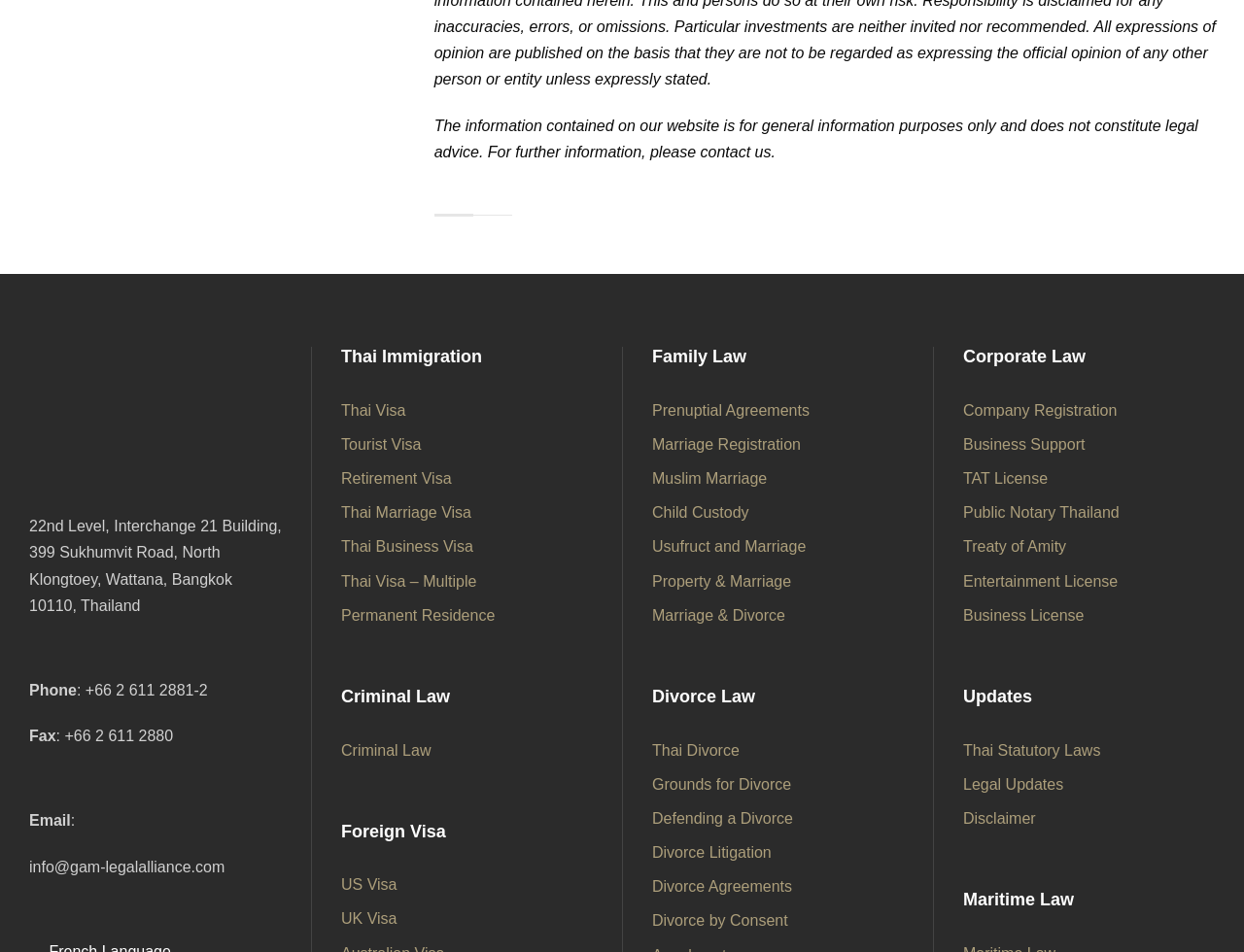Could you locate the bounding box coordinates for the section that should be clicked to accomplish this task: "Click Company Registration".

[0.774, 0.422, 0.898, 0.439]